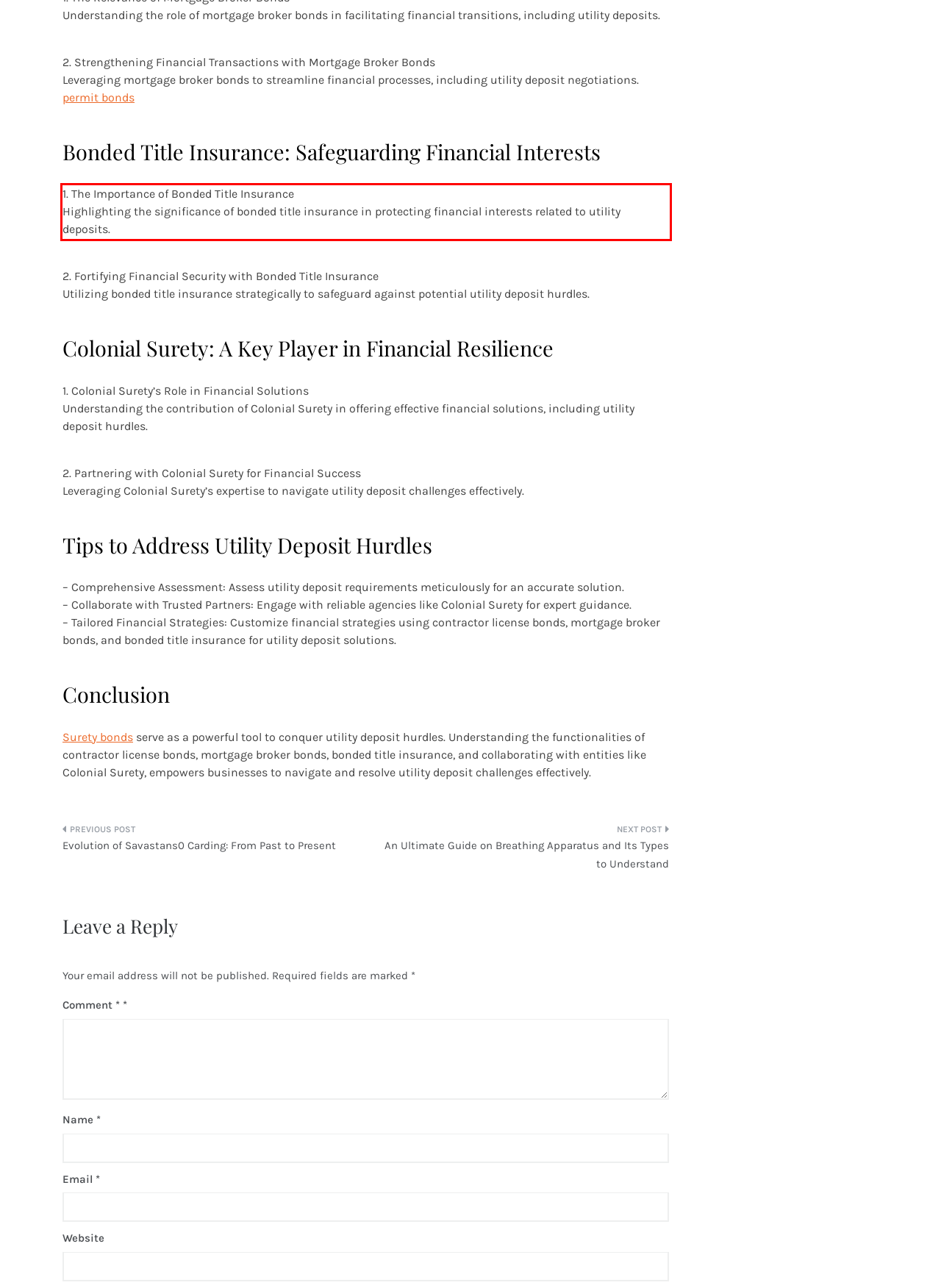You have a screenshot of a webpage with a red bounding box. Use OCR to generate the text contained within this red rectangle.

1. The Importance of Bonded Title Insurance Highlighting the significance of bonded title insurance in protecting financial interests related to utility deposits.